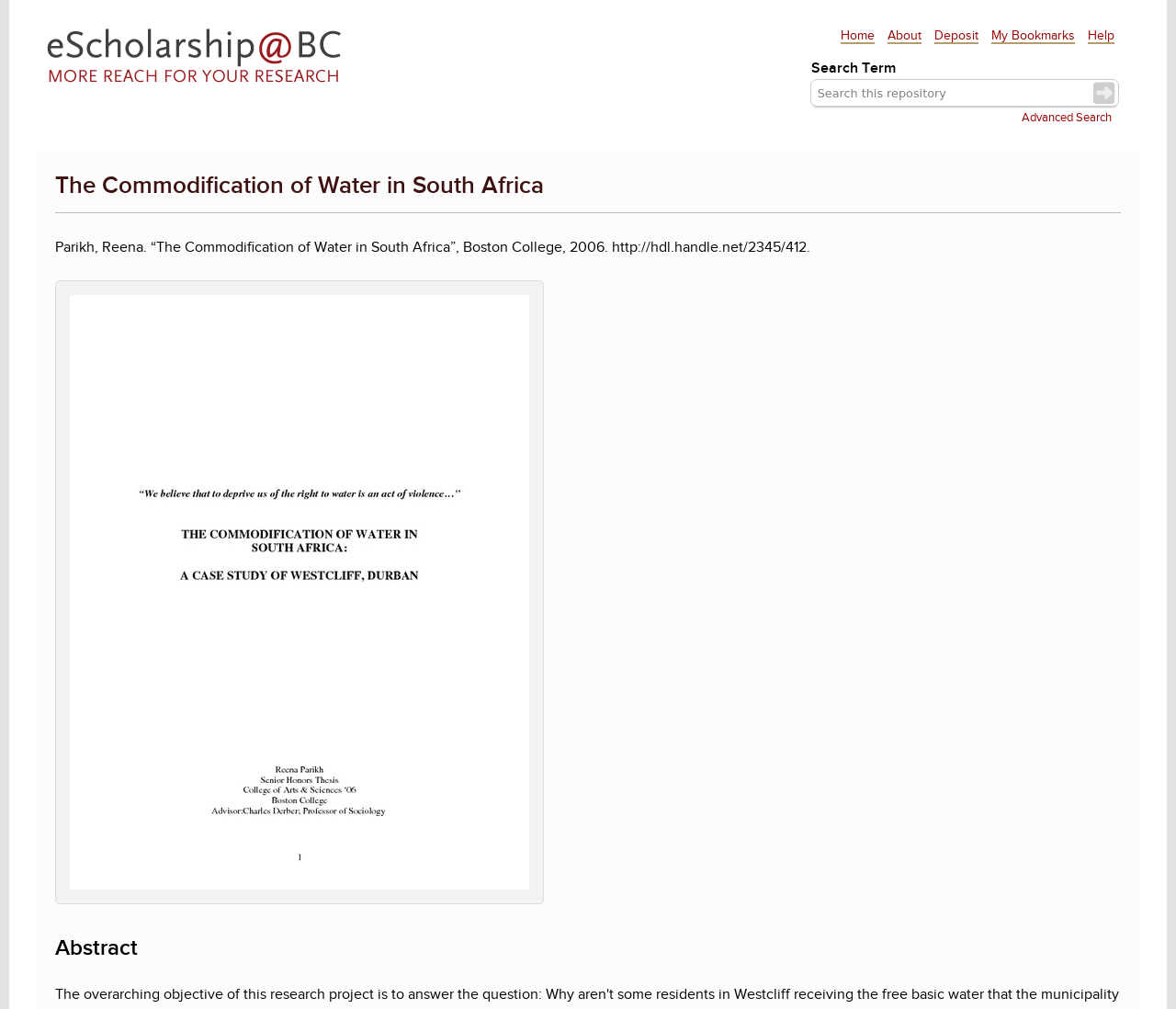Find the bounding box coordinates of the element to click in order to complete the given instruction: "perform advanced search."

[0.869, 0.106, 0.945, 0.127]